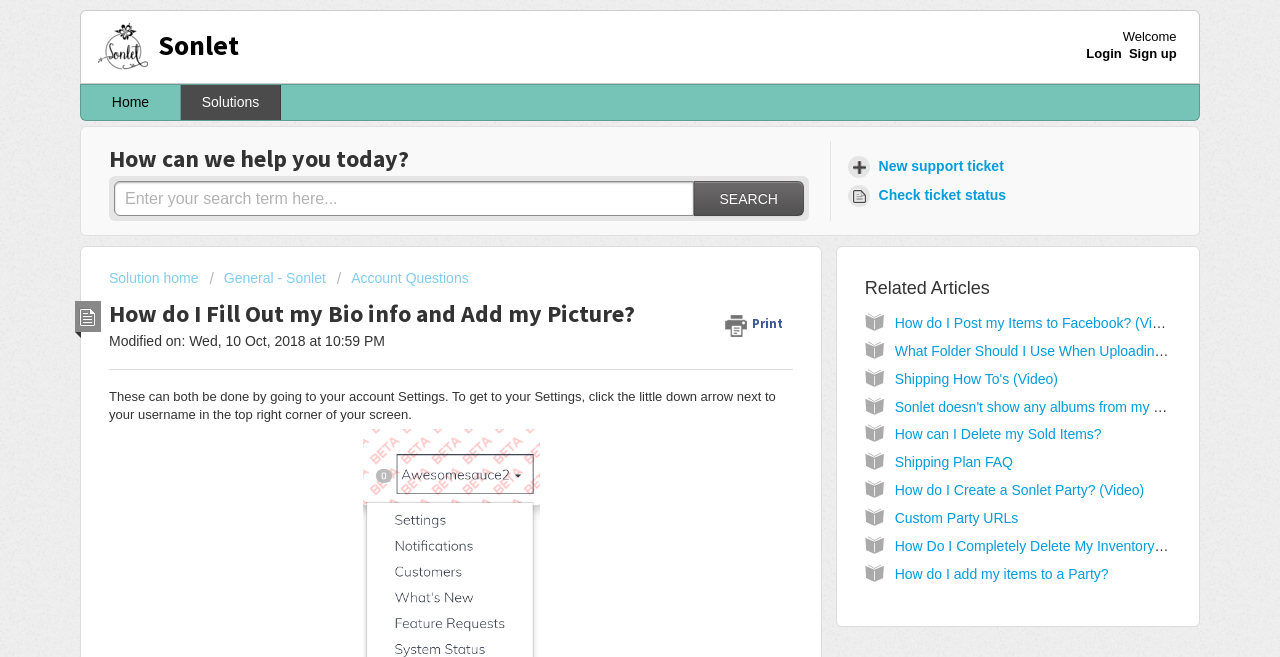Indicate the bounding box coordinates of the element that must be clicked to execute the instruction: "Create a new support ticket". The coordinates should be given as four float numbers between 0 and 1, i.e., [left, top, right, bottom].

[0.661, 0.232, 0.79, 0.276]